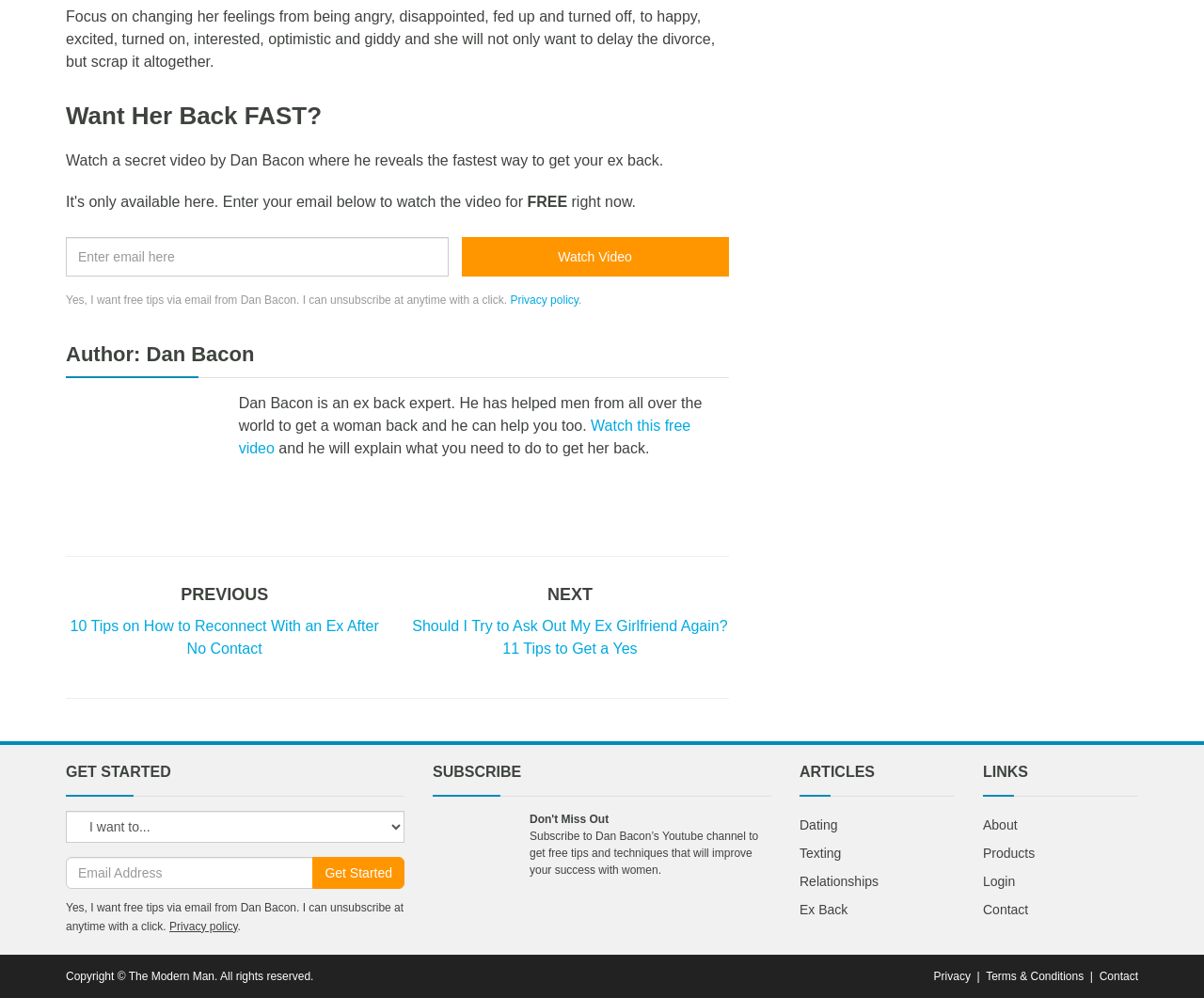From the webpage screenshot, predict the bounding box of the UI element that matches this description: "name="email" placeholder="Enter email here"".

[0.055, 0.238, 0.372, 0.277]